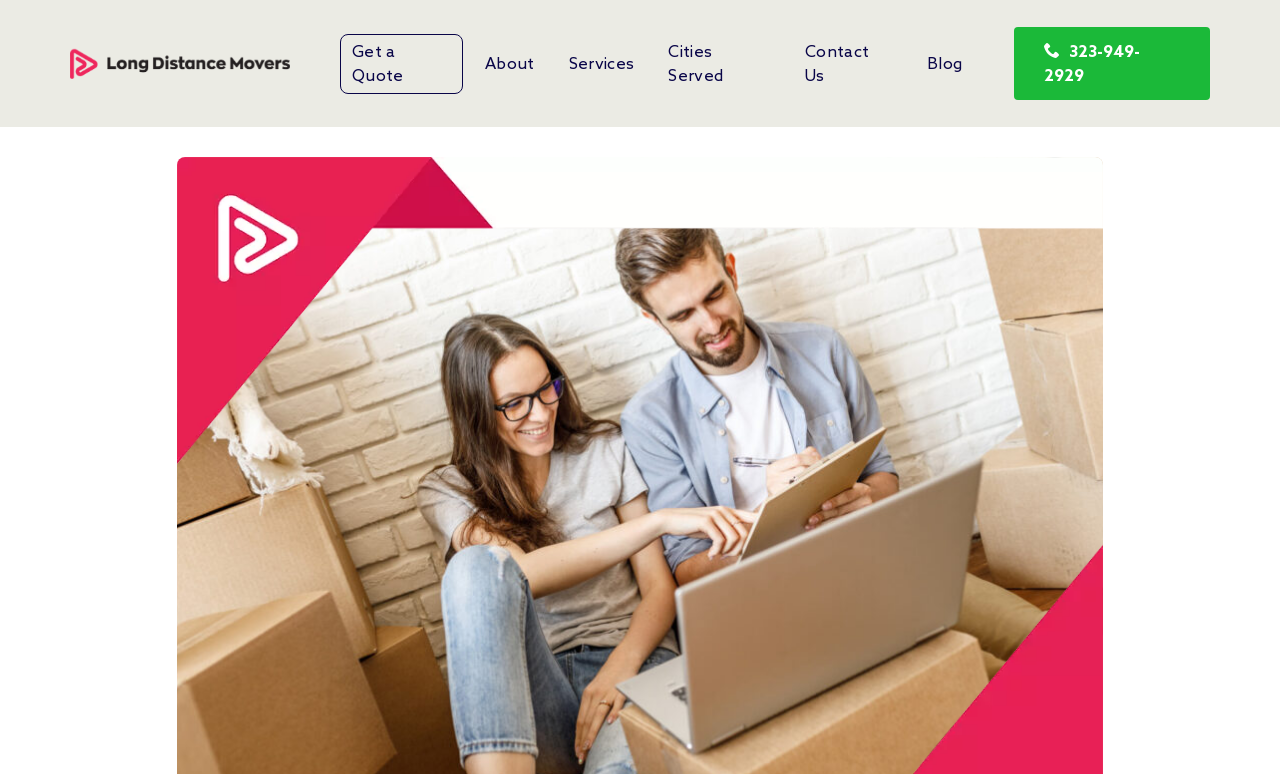Determine the bounding box coordinates of the target area to click to execute the following instruction: "Read moving-related blog posts."

[0.715, 0.059, 0.761, 0.105]